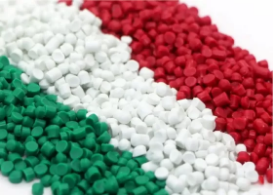Describe the scene depicted in the image with great detail.

The image showcases a visually striking arrangement of PVC compound granules, displayed in vibrant colors of green, white, and red. This colorful layout highlights the raw materials used in the manufacturing of various PVC products, including pipes and fittings. The granules are meticulously organized in horizontal stripes, reflecting a potential association with Italy’s national colors. Each granule maintains a uniform size and shape, demonstrating quality control in the production process. The image emphasizes the aesthetic appeal of these materials, which are critical in producing durable and versatile PVC applications. This visual representation is likely linked to the promotion of products such as "Pvc Pipe Fitting Application Raw Material Plastics Virgin UPVC CPVC Compound Granules," drawing attention to their applicability in the industry.